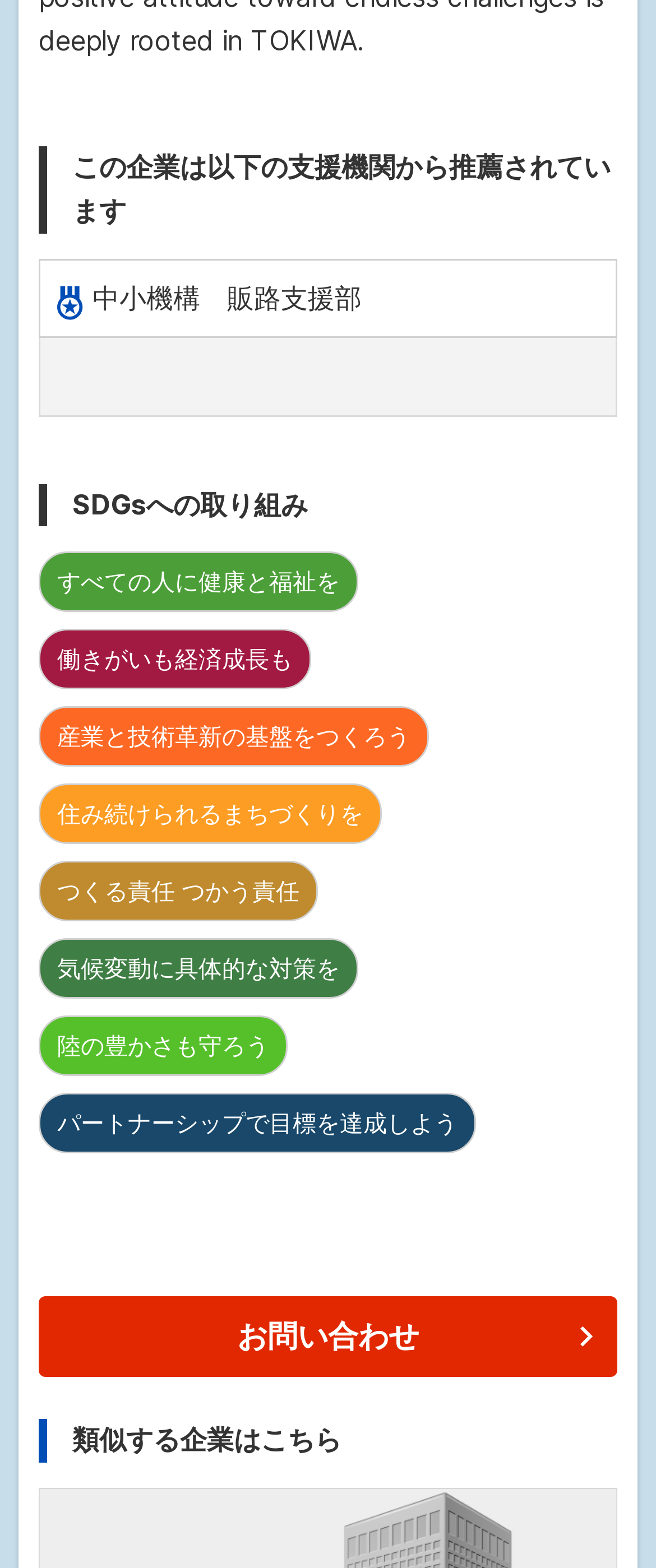Identify the bounding box coordinates of the specific part of the webpage to click to complete this instruction: "Discover similar companies".

[0.059, 0.905, 0.941, 0.933]